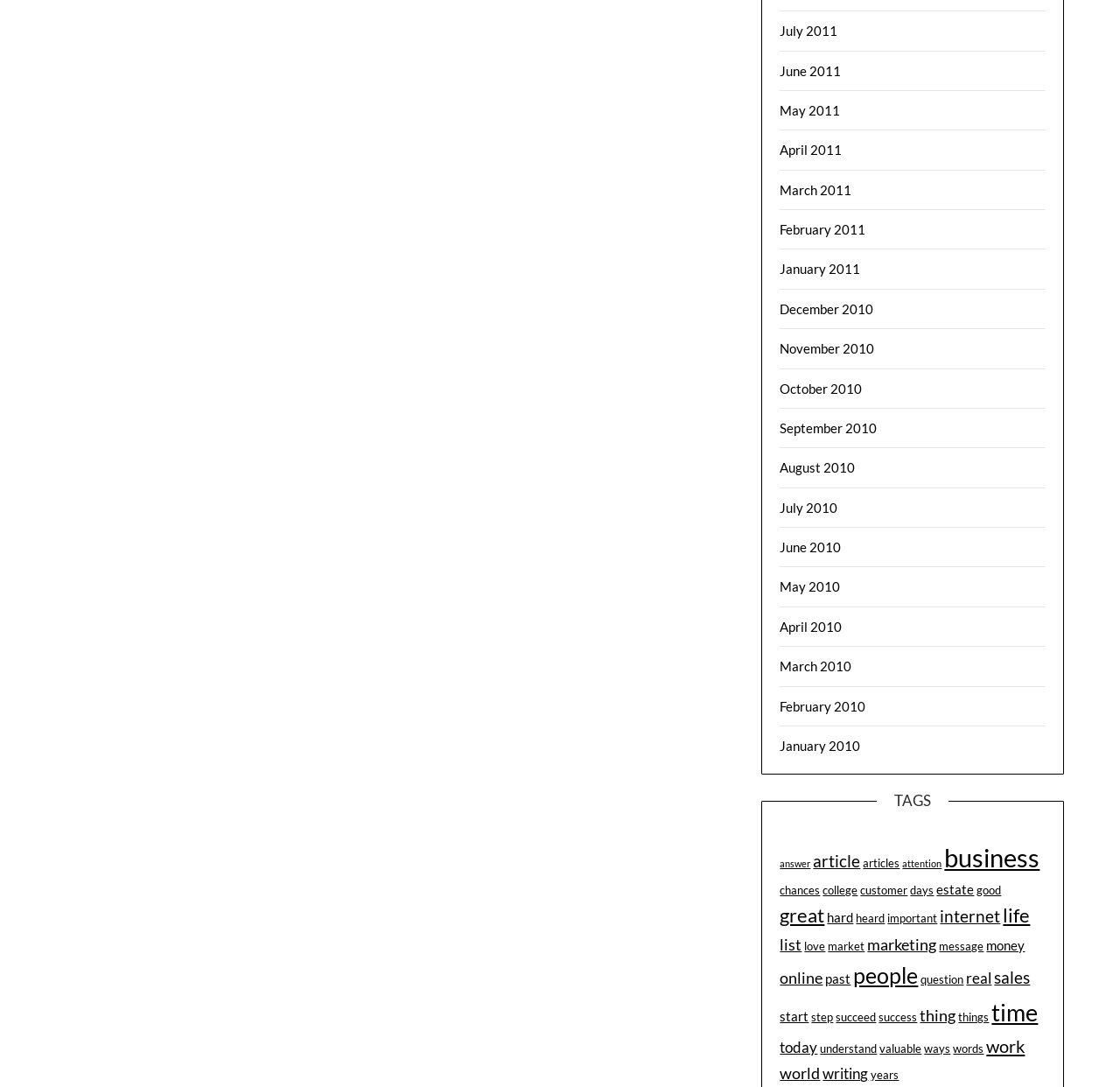Provide a single word or phrase to answer the given question: 
What is the category of the links on the webpage?

TAGS